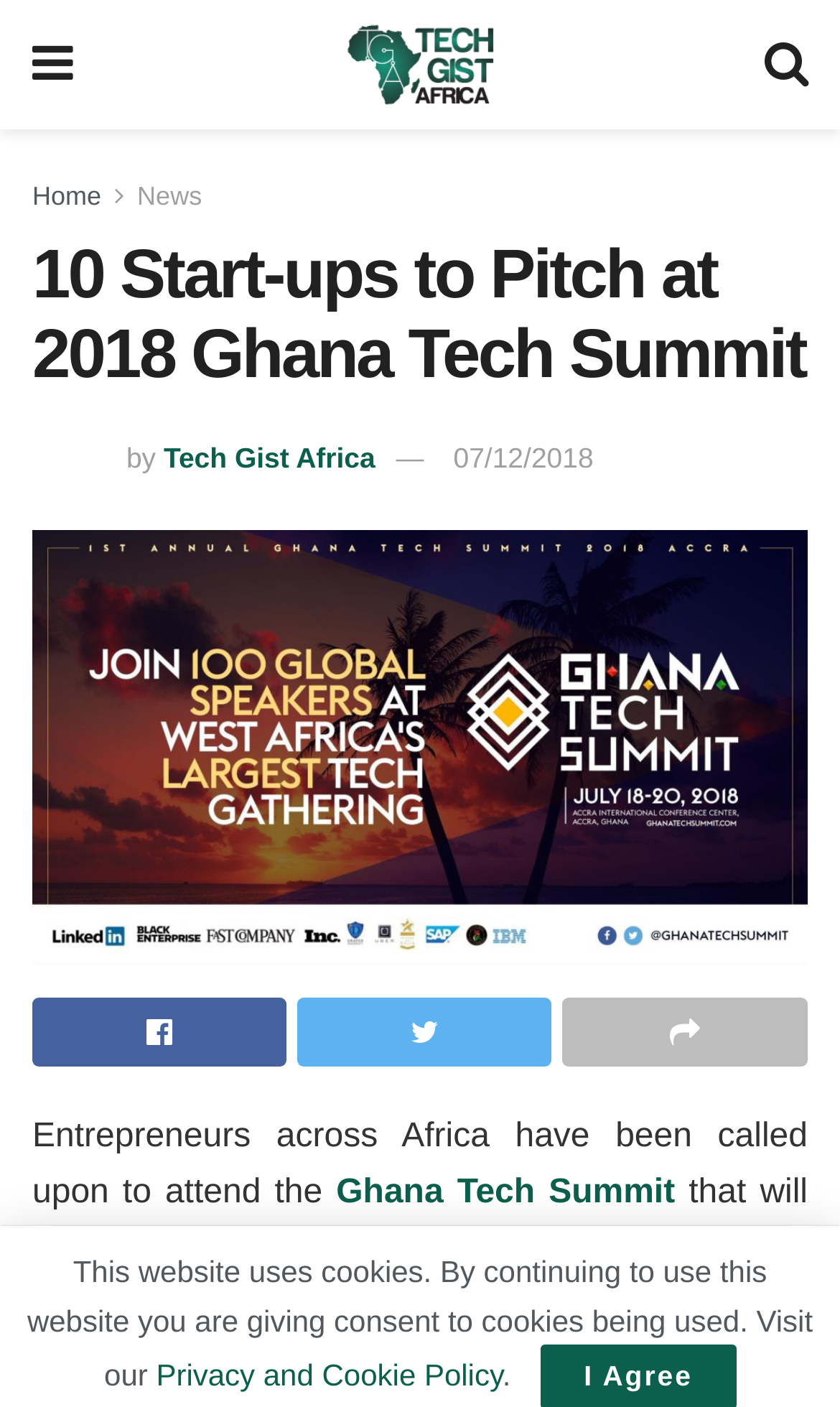What is the name of the website?
Using the image, elaborate on the answer with as much detail as possible.

The website's name can be found in the top-left corner of the webpage, next to the logo.